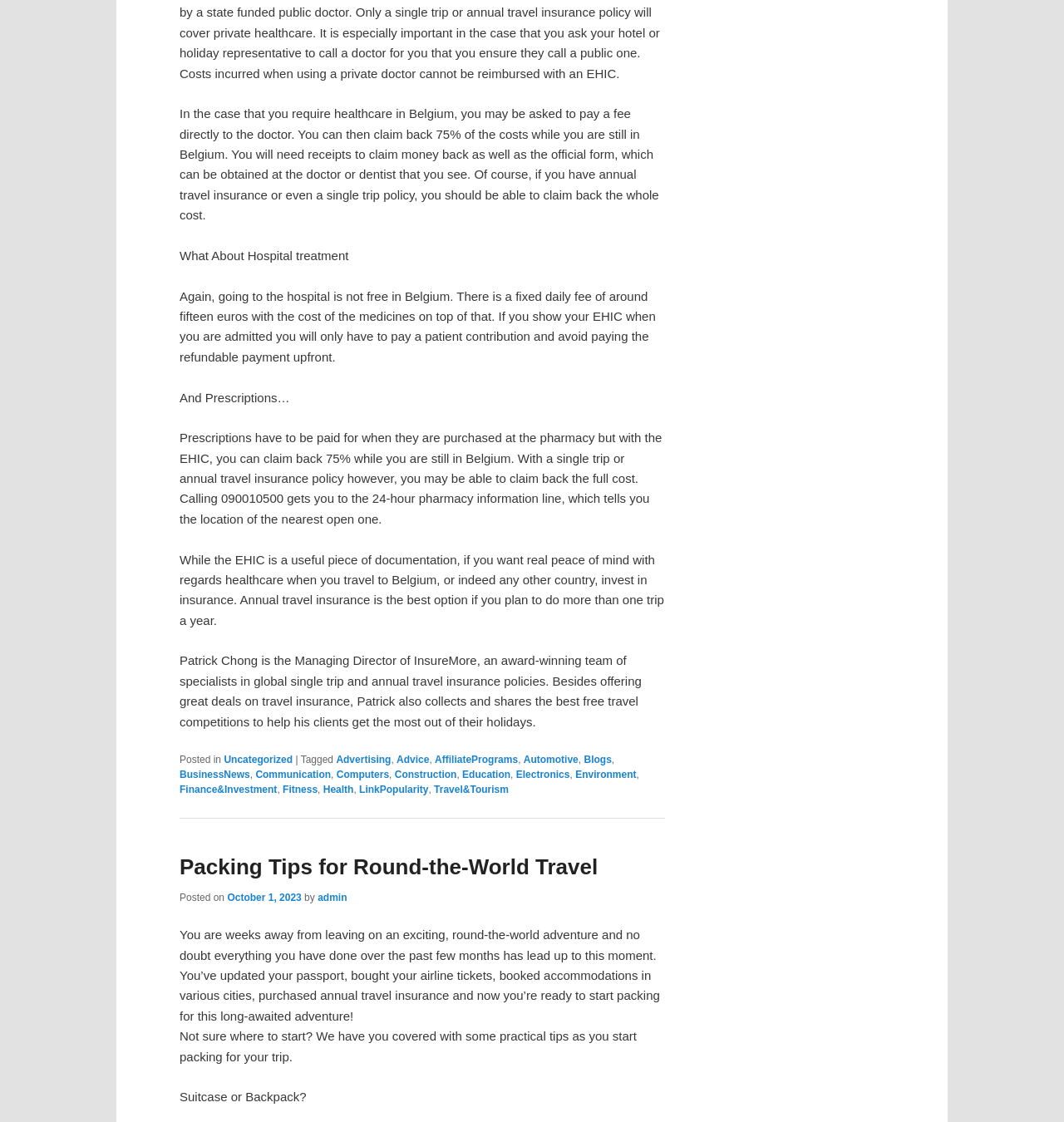Please locate the clickable area by providing the bounding box coordinates to follow this instruction: "Click on the 'Packing Tips for Round-the-World Travel' link".

[0.169, 0.762, 0.562, 0.784]